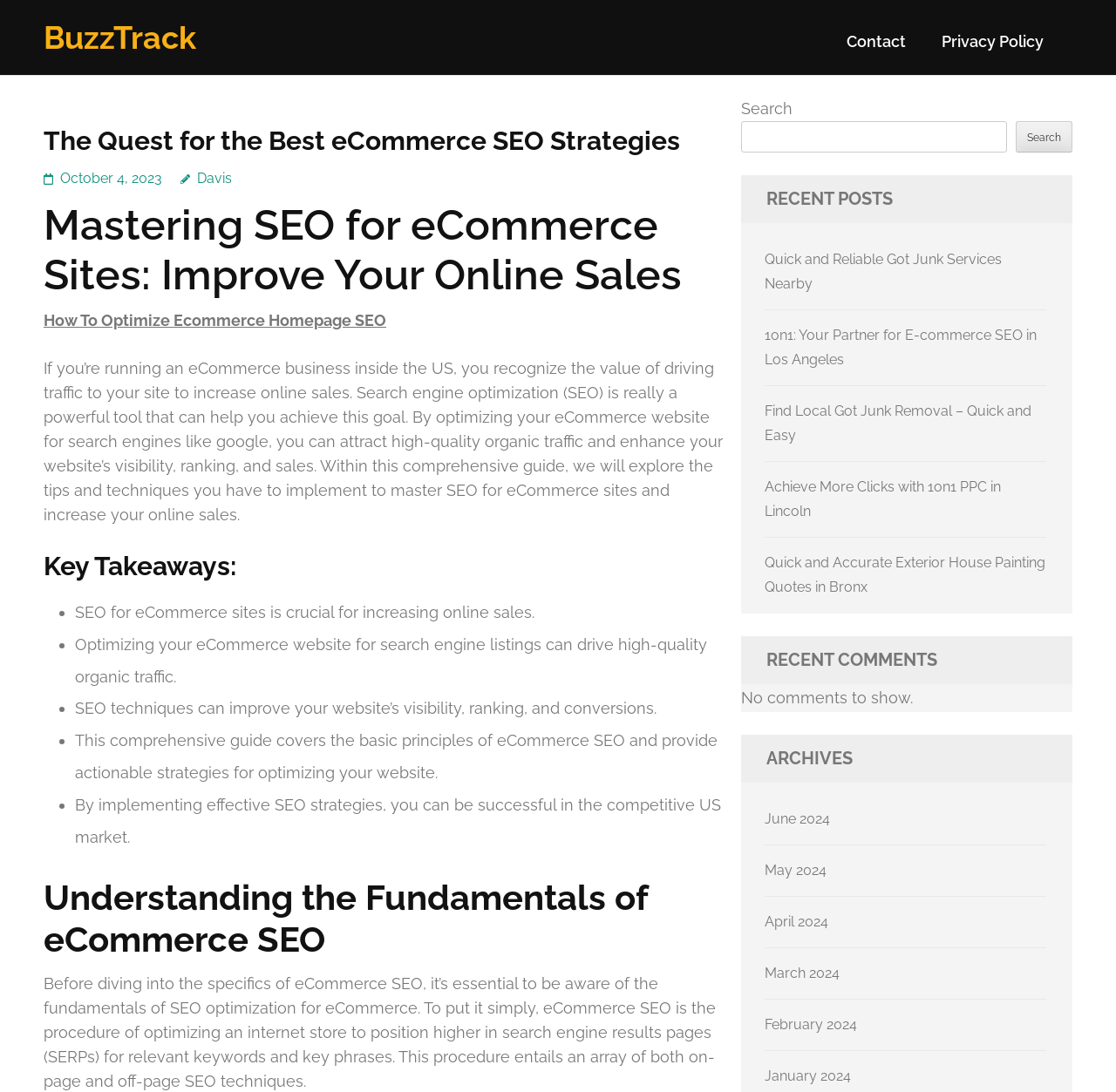What is the purpose of the search bar?
Using the details from the image, give an elaborate explanation to answer the question.

The search bar is provided on the webpage to allow users to search for specific topics or keywords within the website, making it easier to find relevant information.